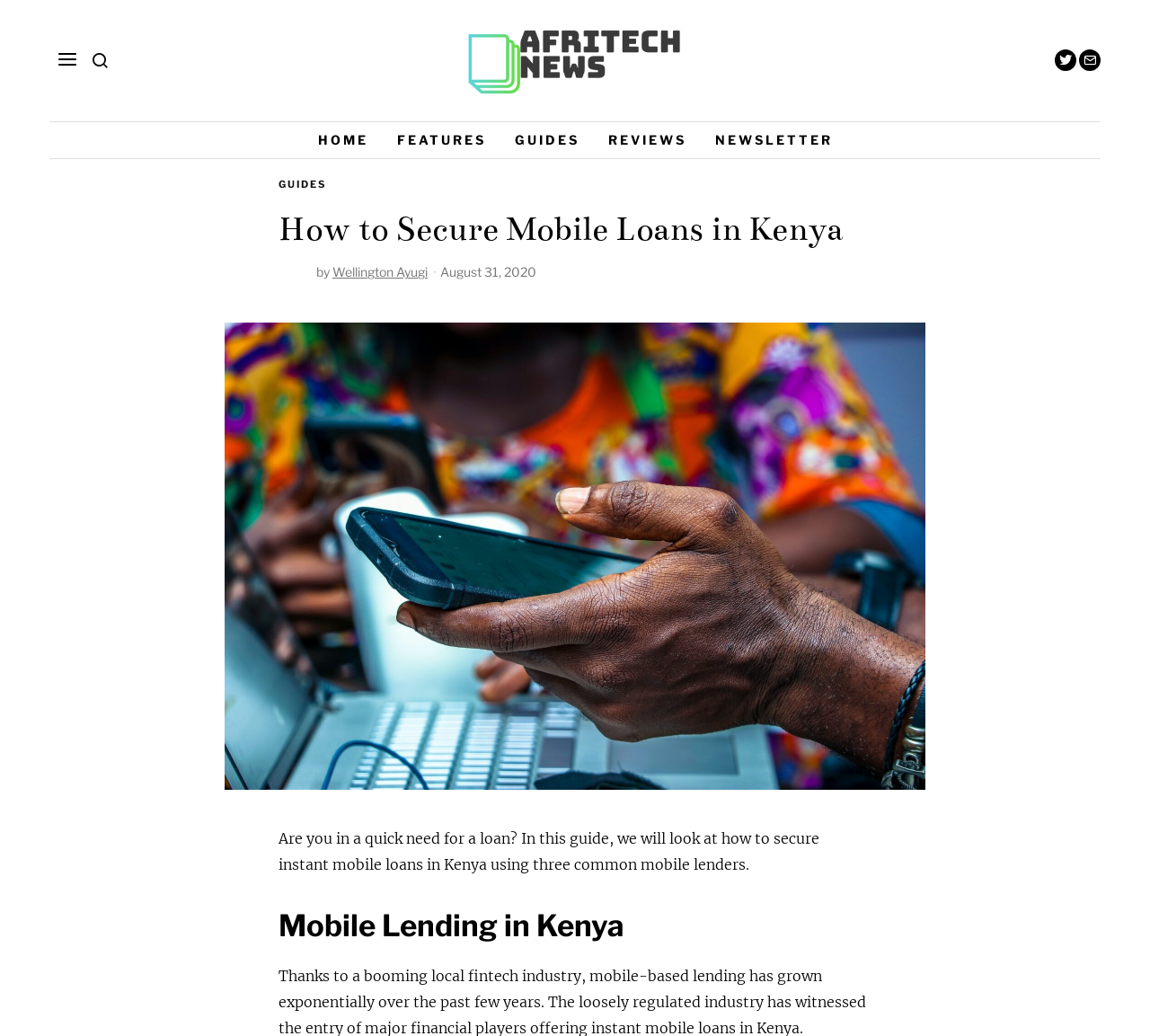Please identify the bounding box coordinates of the region to click in order to complete the task: "Click on Twitter". The coordinates must be four float numbers between 0 and 1, specified as [left, top, right, bottom].

[0.917, 0.048, 0.936, 0.069]